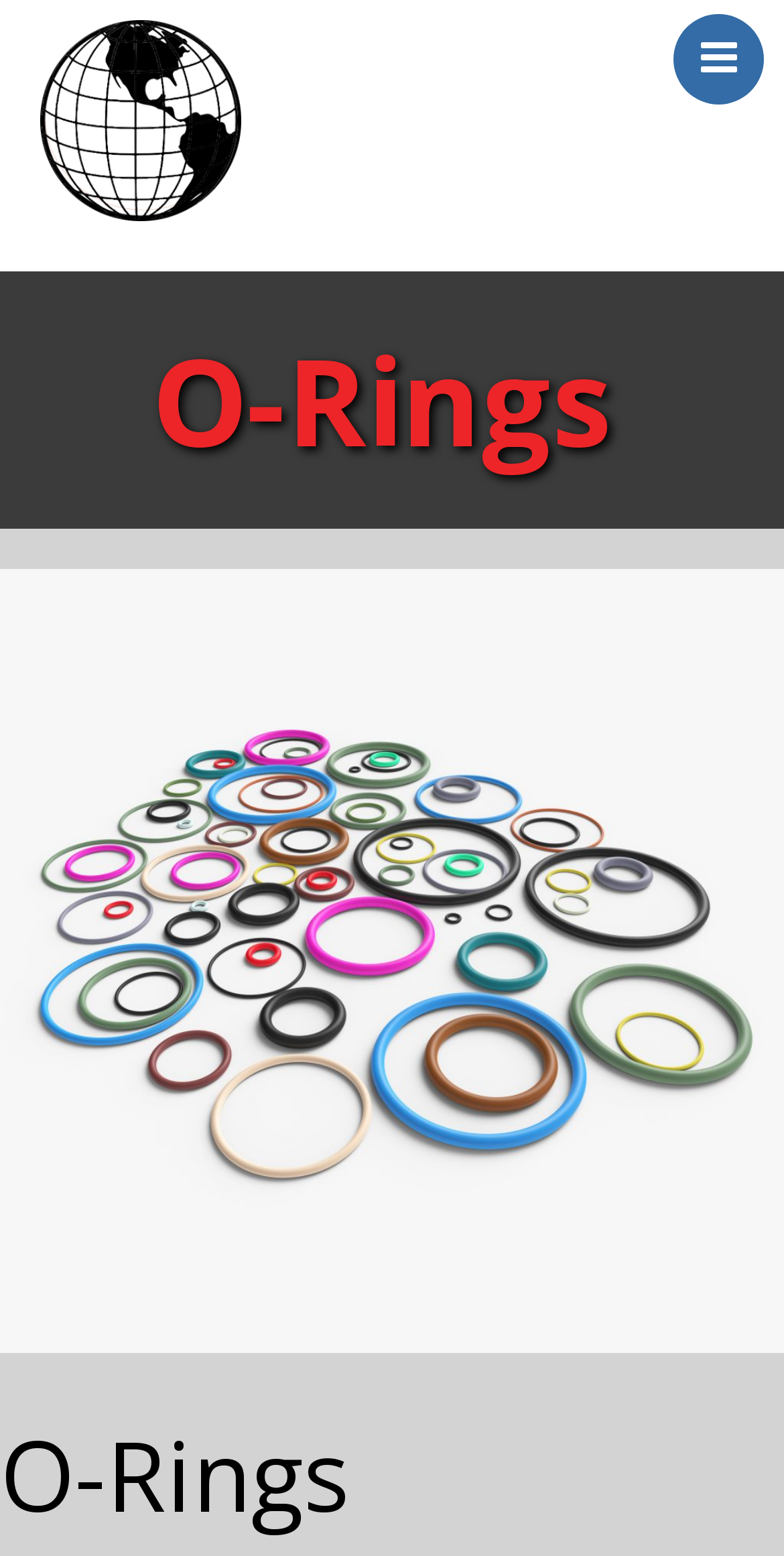Please answer the following question using a single word or phrase: 
What is the main category of products?

O-Rings